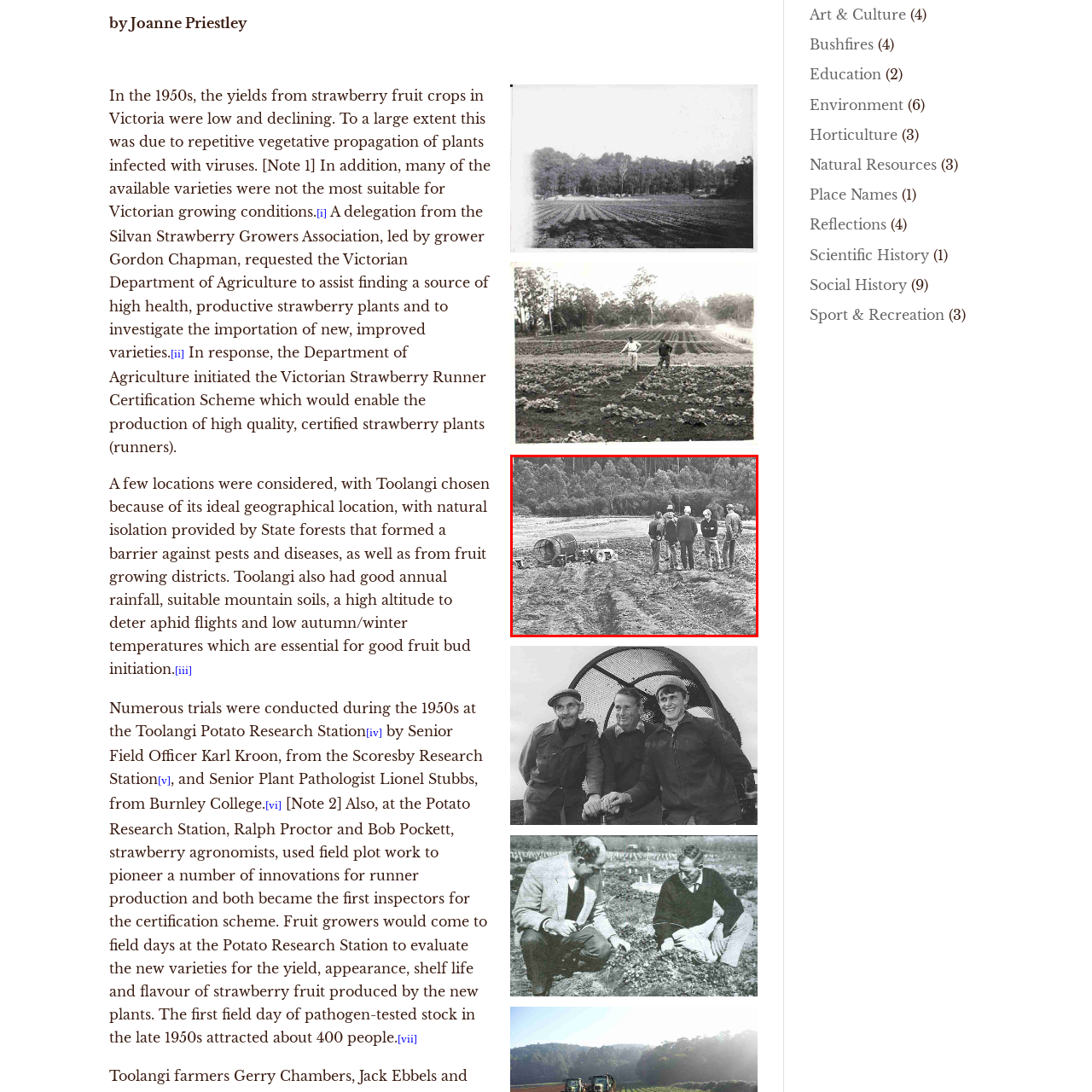Offer an in-depth description of the scene contained in the red rectangle.

The image captures a group of six individuals engaged in a discussion in a rural setting, likely during the 1950s. They stand on a freshly plowed field, surrounded by lush, forested hills in the background, indicating an agricultural initiative. The scene features some farming equipment, notably a tractor with a cylindrical attachment, suggesting they are examining cultivation practices or field trials.

The attire of the men suggests a casual yet purposeful gathering, possibly including farmers, researchers, or agricultural officials. The imagery reflects a historical moment in agricultural development, particularly related to strawberry cultivation in Victoria, Australia. This period was marked by efforts to improve crop yields, as illustrated by the context surrounding the image, emphasizing the collaborative efforts to enhance strawberry production through research and innovation.